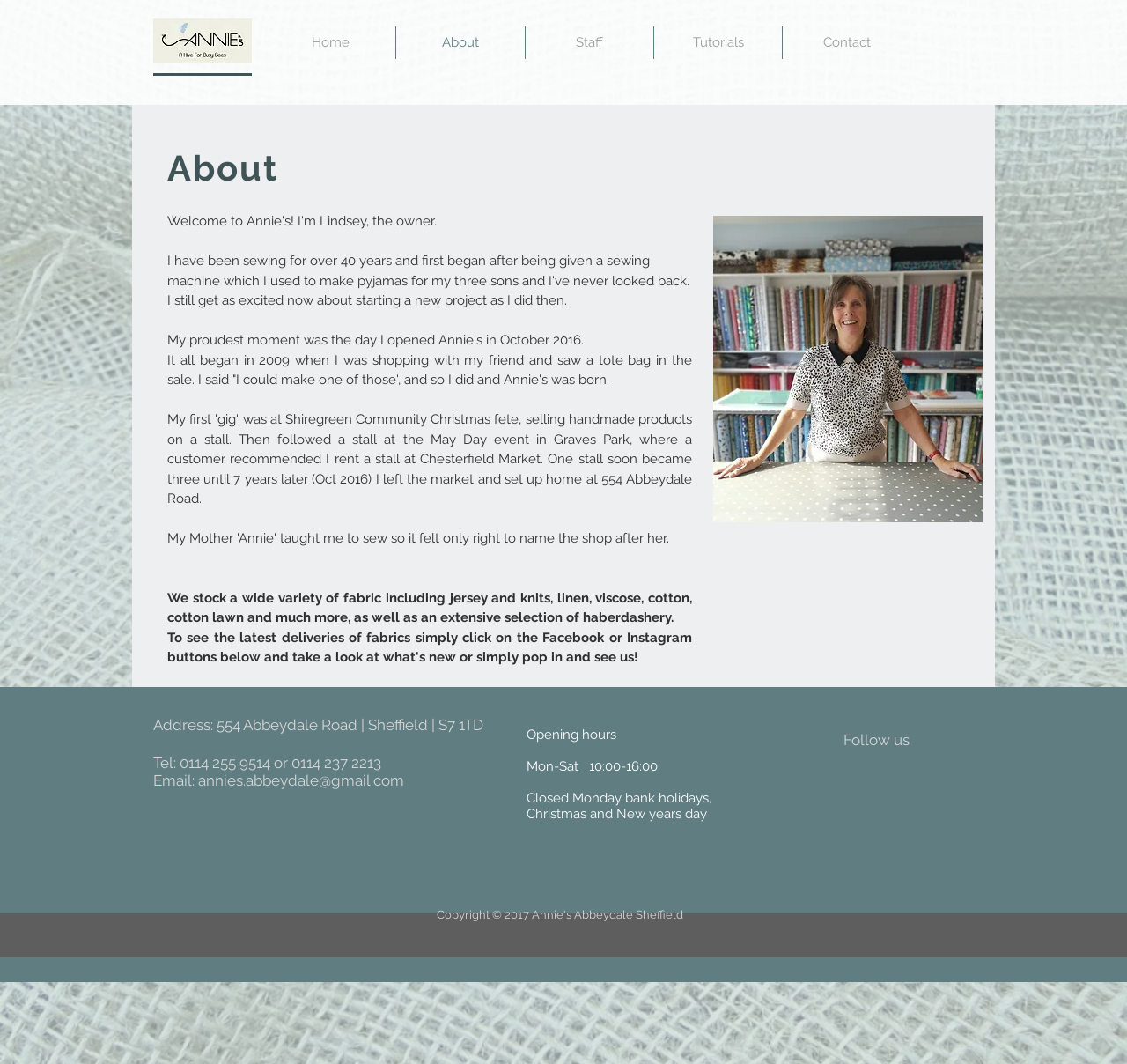Locate the bounding box coordinates of the element that should be clicked to execute the following instruction: "Contact Annie's via email".

[0.176, 0.725, 0.359, 0.741]